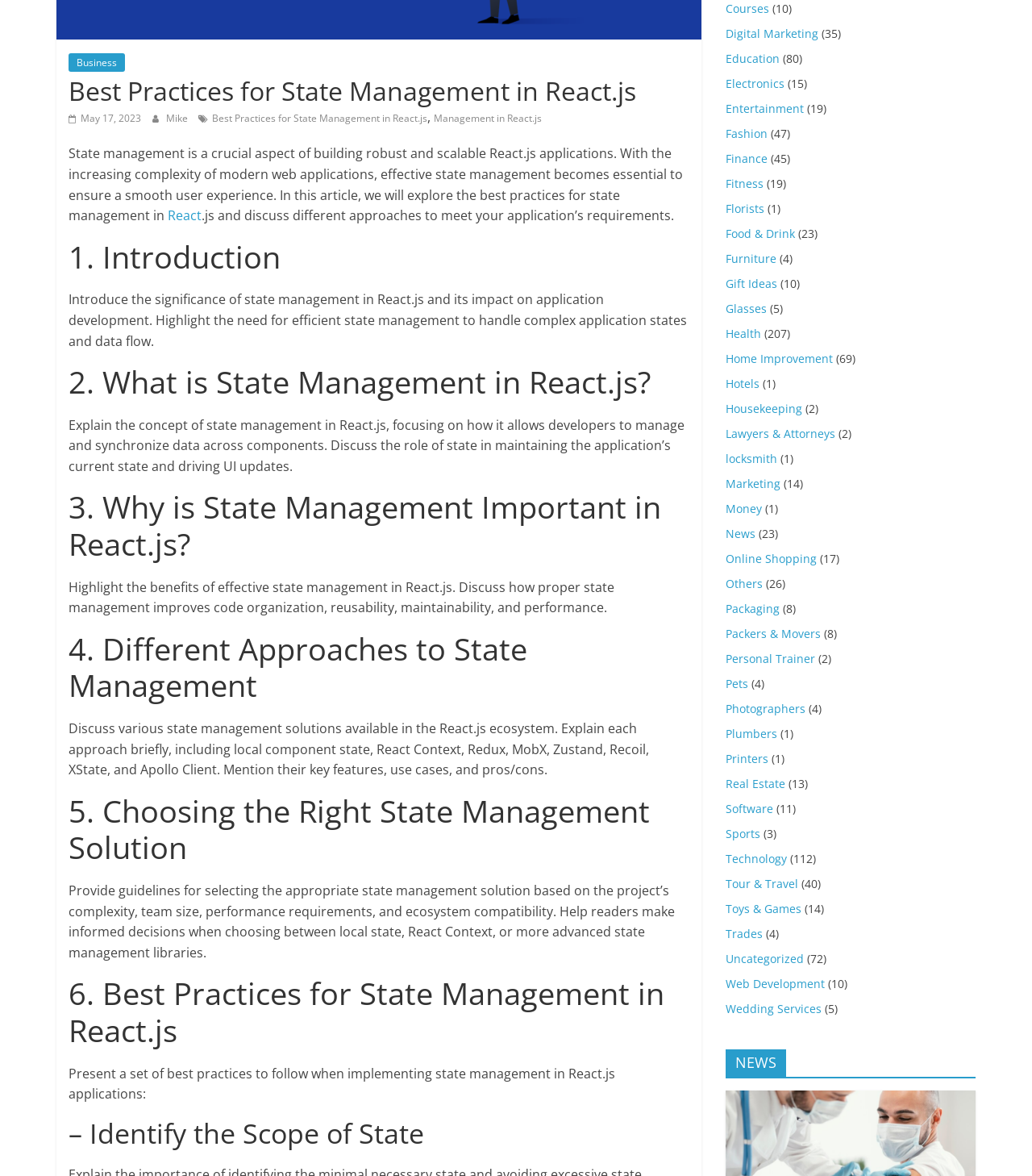Highlight the bounding box of the UI element that corresponds to this description: "May 17, 2023May 17, 2023".

[0.066, 0.094, 0.137, 0.106]